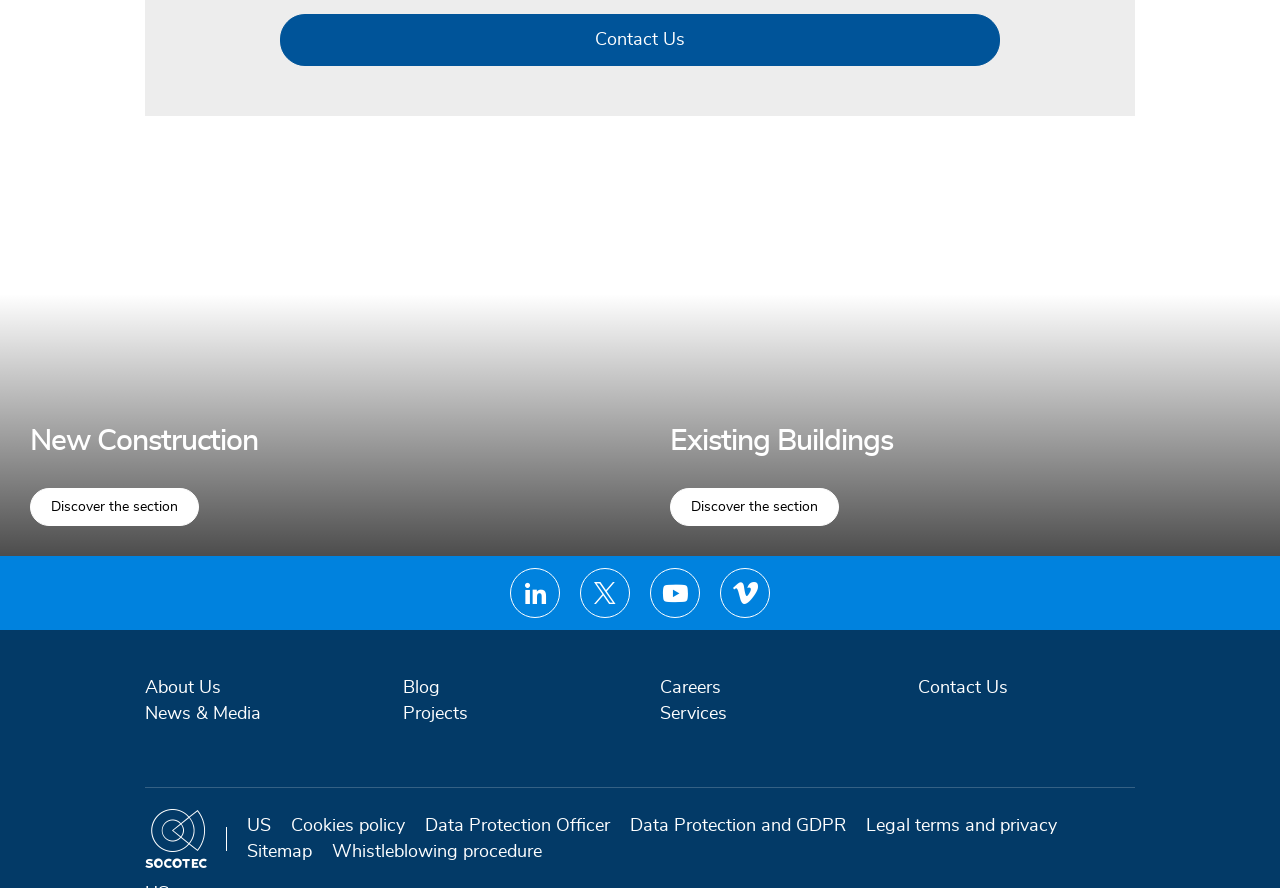From the given element description: "Data Protection and GDPR", find the bounding box for the UI element. Provide the coordinates as four float numbers between 0 and 1, in the order [left, top, right, bottom].

[0.492, 0.92, 0.661, 0.94]